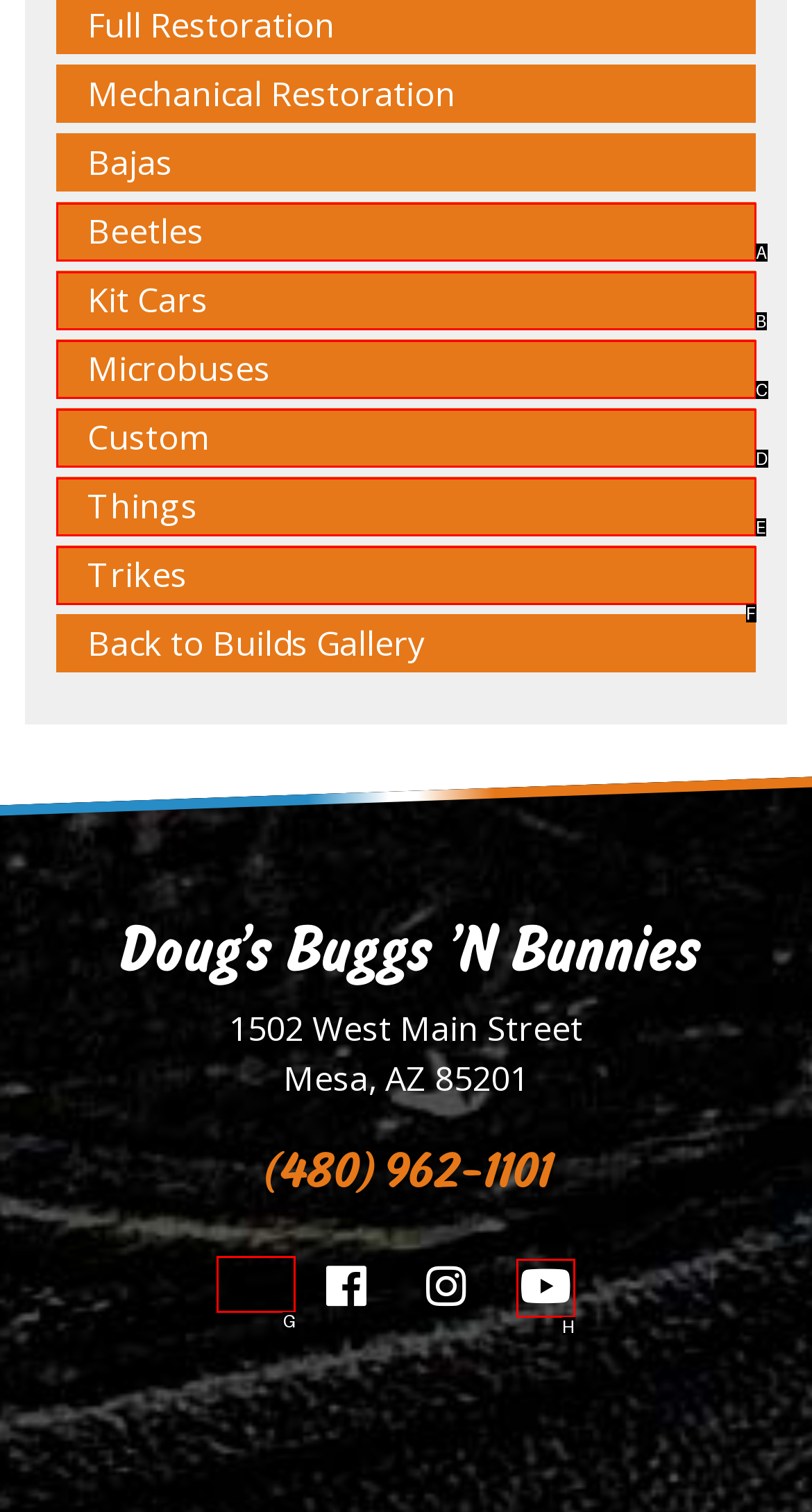Select the HTML element that needs to be clicked to perform the task: Email Doug’s Buggs ’N Bunnies. Reply with the letter of the chosen option.

G